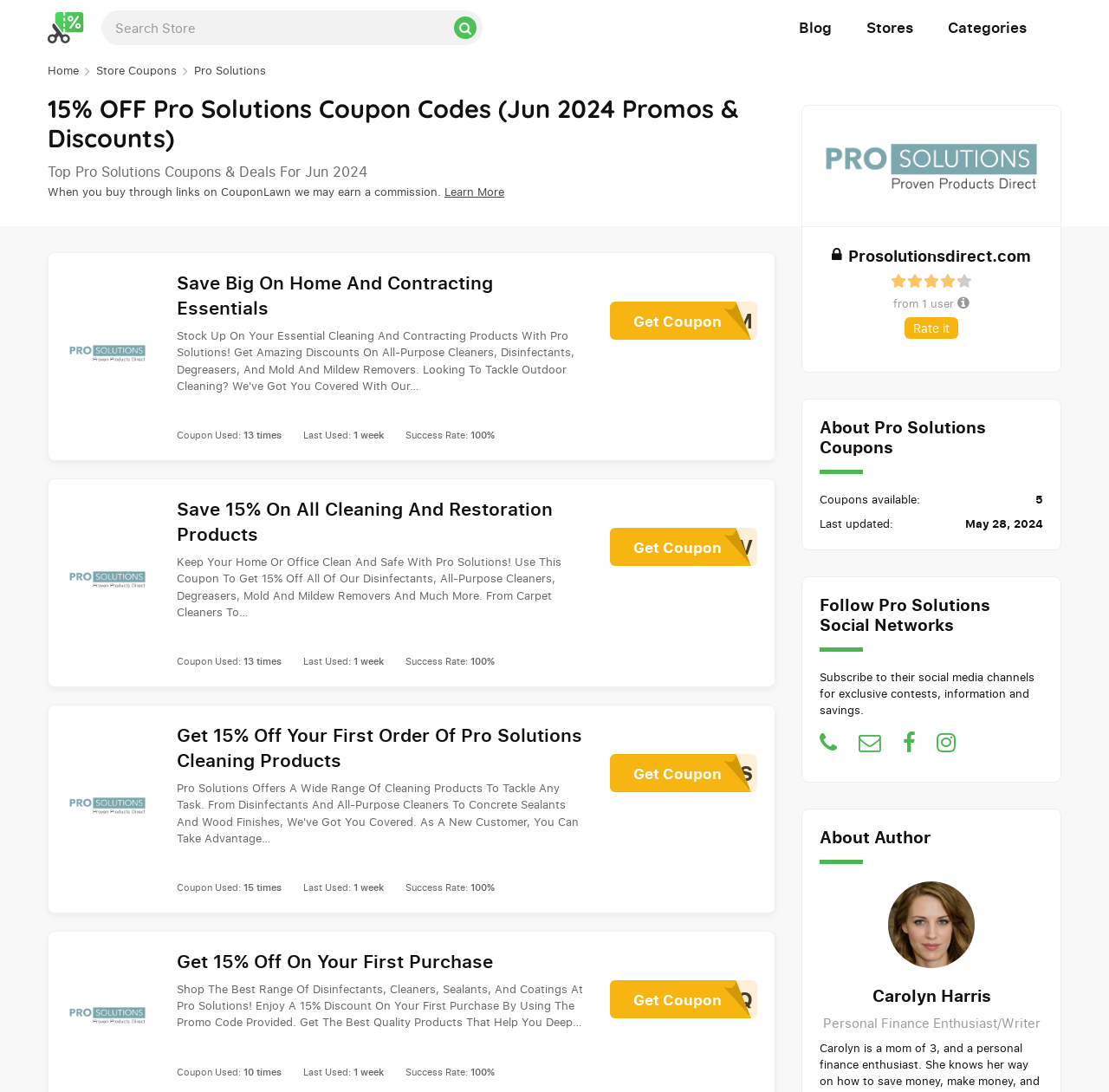Determine the bounding box coordinates of the element that should be clicked to execute the following command: "Get the coupon".

[0.55, 0.276, 0.683, 0.311]